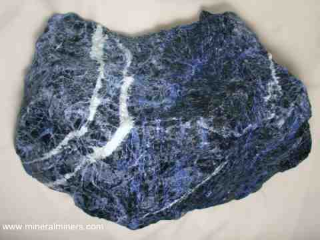Where was the sodalite mined?
Analyze the image and provide a thorough answer to the question.

The origin of the sodalite can be identified by reading the caption, which mentions that the specimen was mined in Brazil.